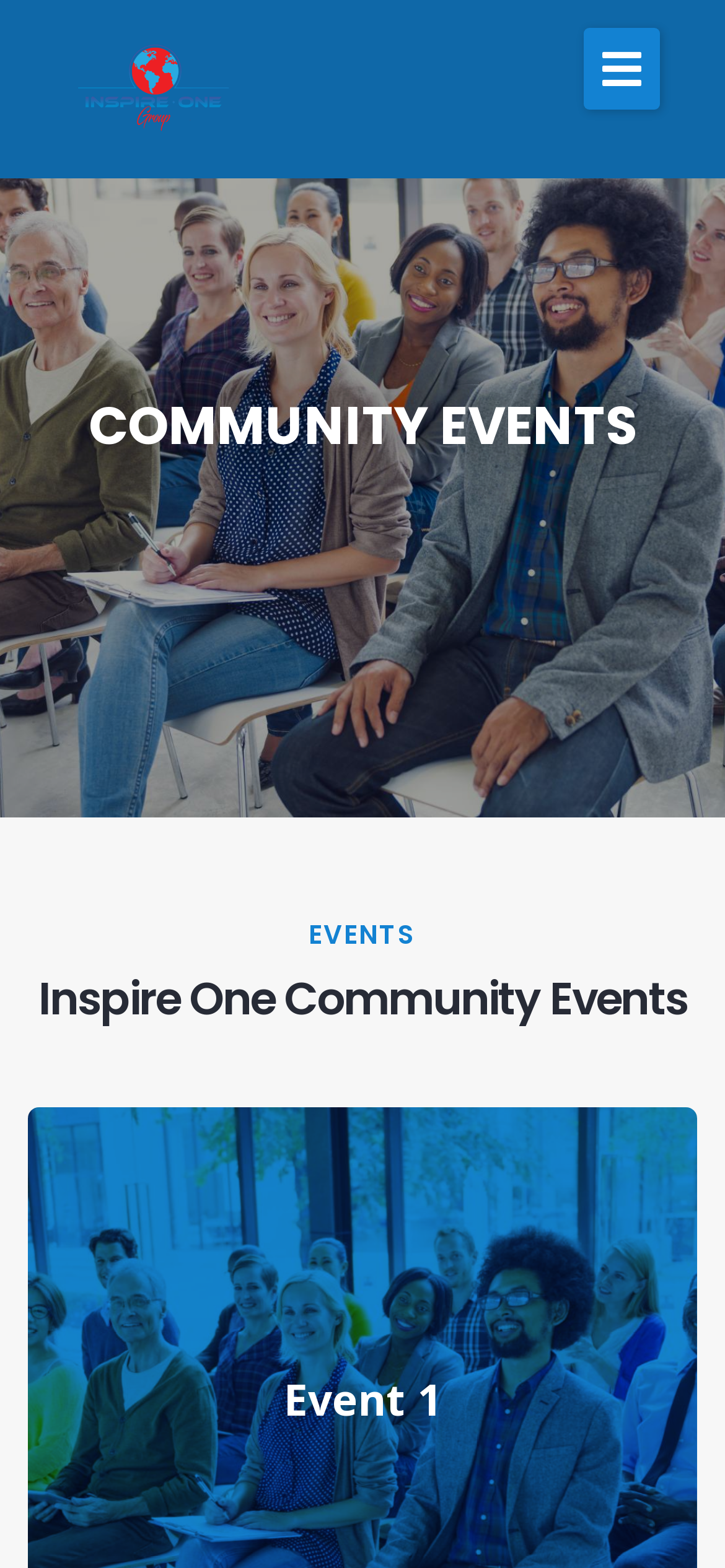Provide a one-word or short-phrase answer to the question:
What is the category of the resources section?

Community Events